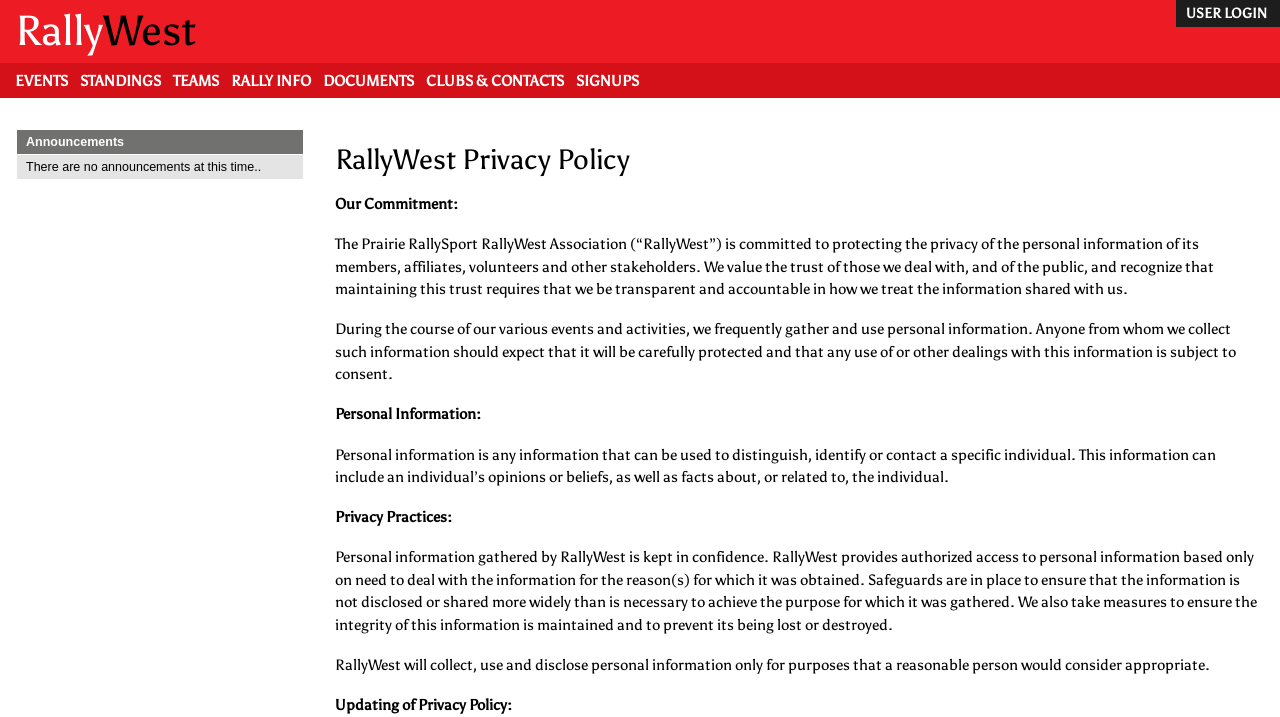Using the information in the image, give a detailed answer to the following question: What is the purpose of the webpage?

The purpose of the webpage can be inferred from the heading 'RallyWest Privacy Policy' and the content that follows, which discusses the organization's commitment to protecting personal information and its privacy practices.